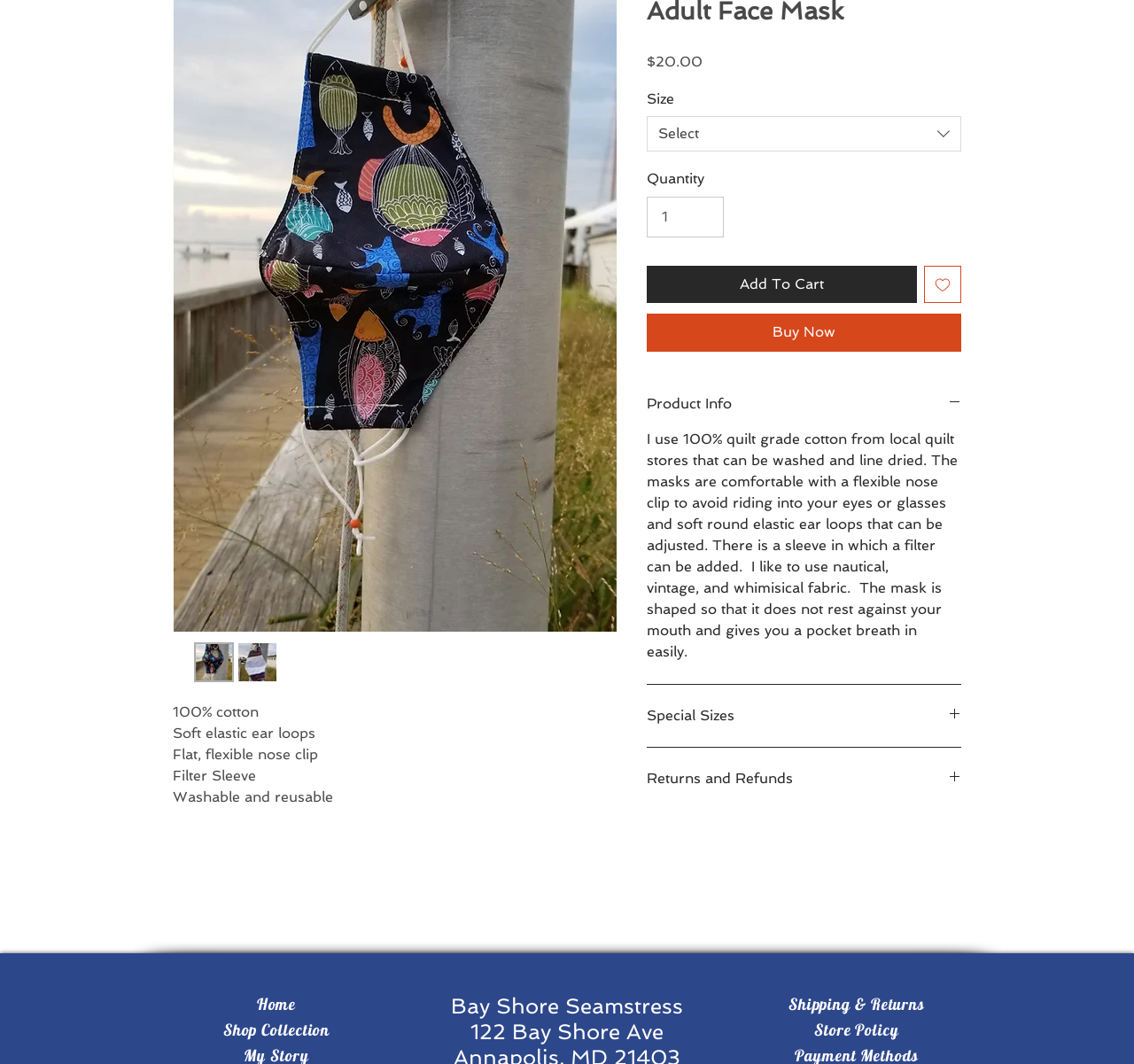Please find the bounding box coordinates (top-left x, top-left y, bottom-right x, bottom-right y) in the screenshot for the UI element described as follows: input value="1" aria-label="Quantity" value="1"

[0.57, 0.185, 0.638, 0.223]